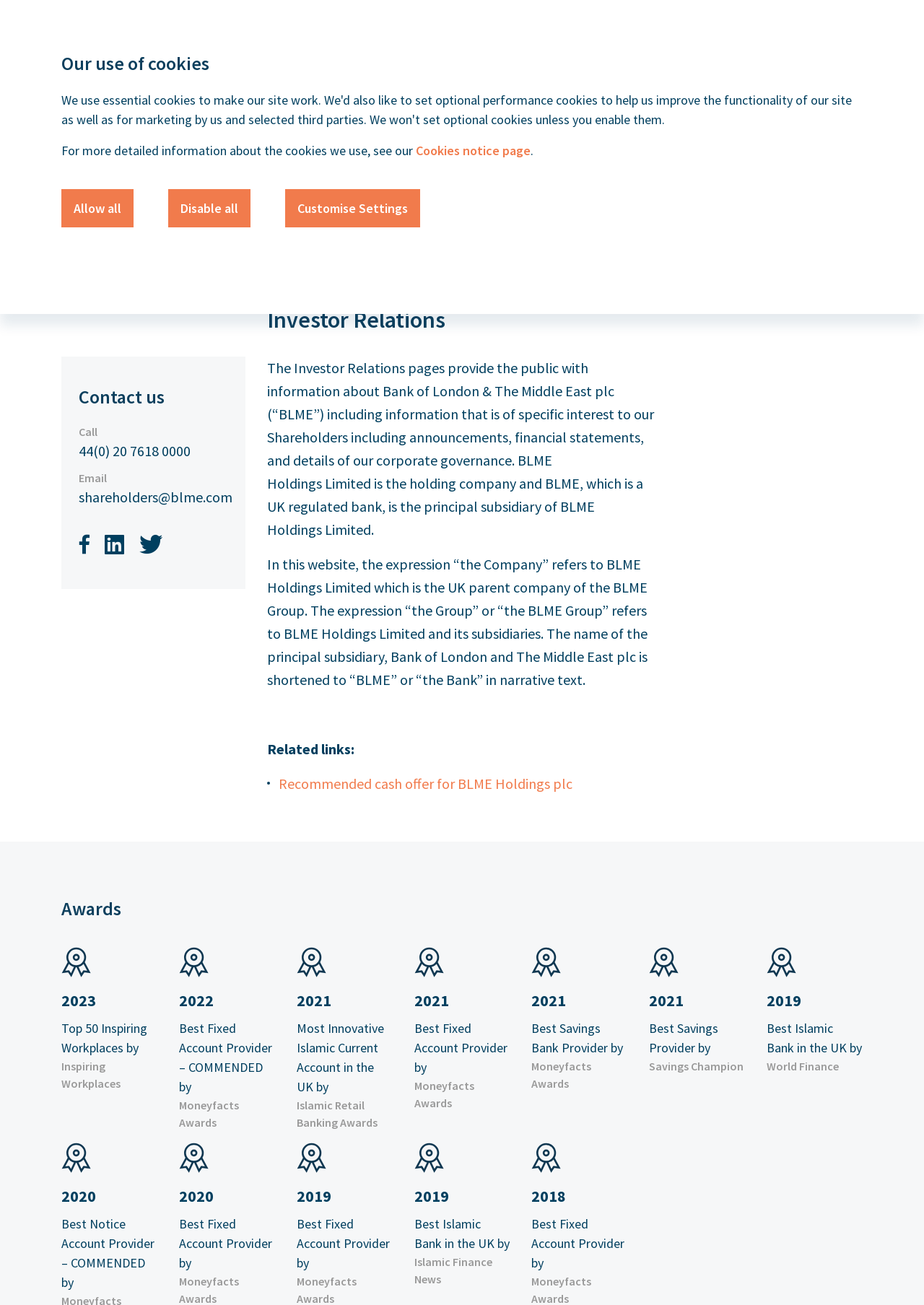Locate the bounding box coordinates of the element that should be clicked to fulfill the instruction: "View Investor Relations".

[0.215, 0.101, 0.785, 0.141]